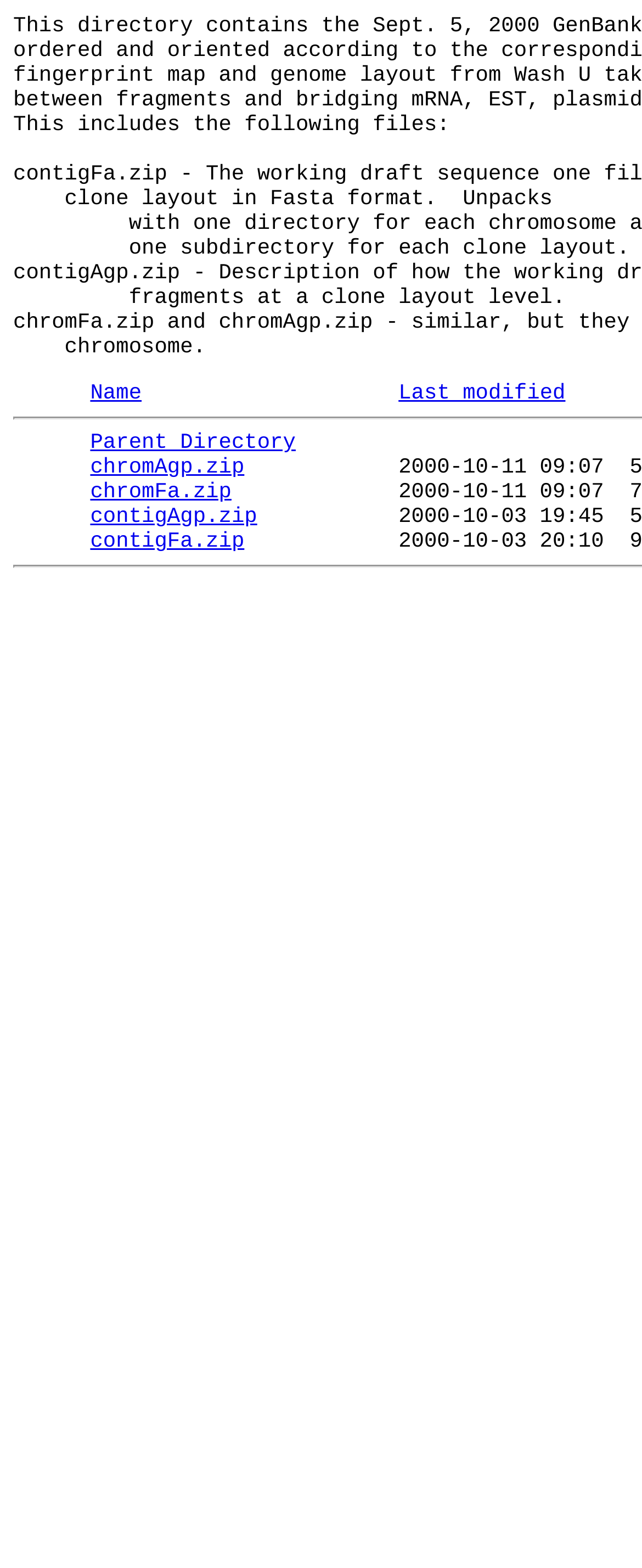What is the name of the first file? Please answer the question using a single word or phrase based on the image.

Parent Directory